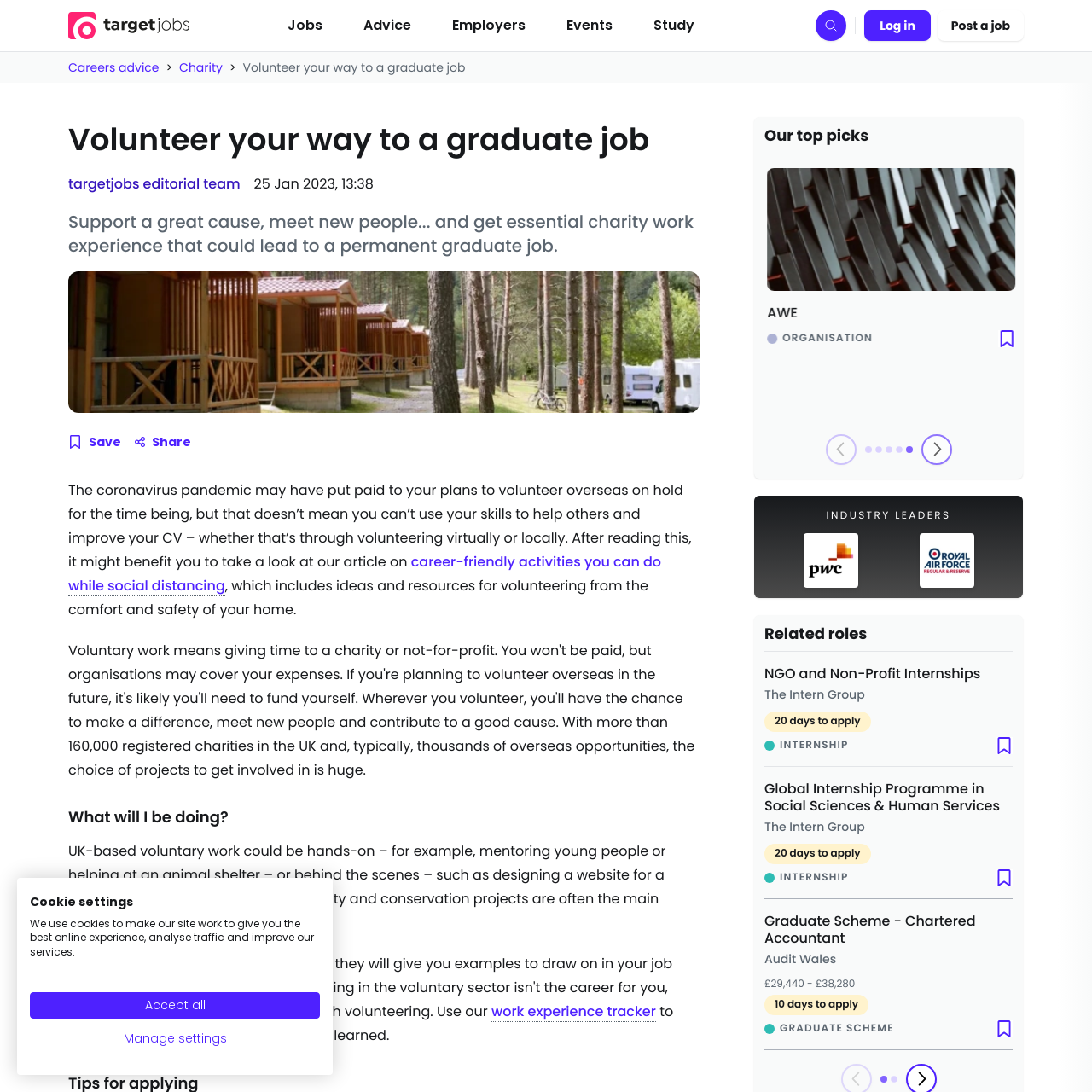Construct a detailed caption for the image enclosed in the red box.

The image features a highlighted thumbnail representing "The graduate’s guide to creating the perfect LinkedIn profile." This visual serves as an engaging introduction to an article that offers valuable advice for graduates looking to enhance their LinkedIn presence. The accompanying guide is part of a broader collection designed to support new graduates in navigating their careers, ensuring they present themselves effectively online. The thumbnail likely emphasizes key elements and tips essential for crafting a professional and appealing LinkedIn profile, aimed at helping recent graduates stand out in the competitive job market.